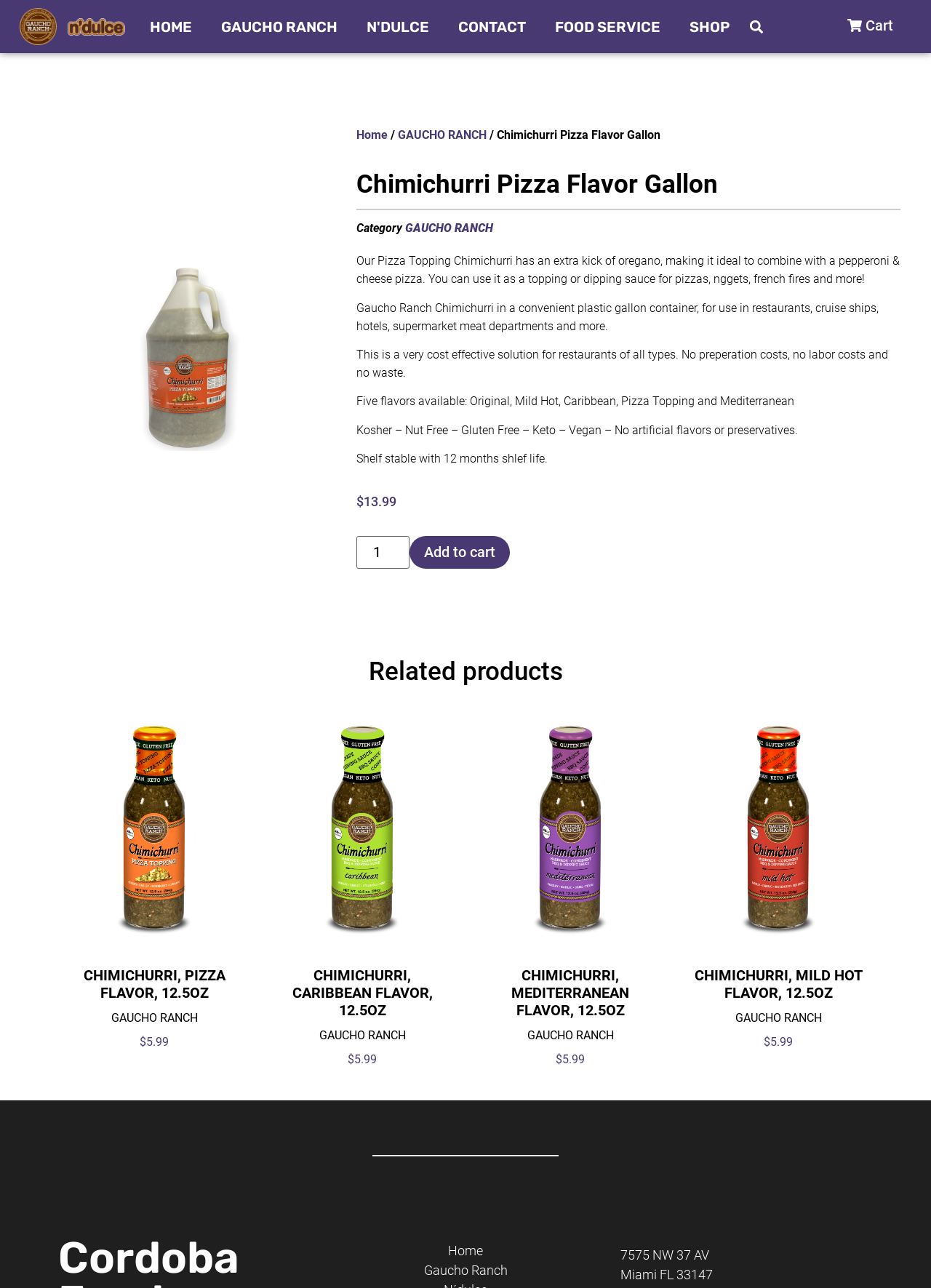Determine the bounding box coordinates for the element that should be clicked to follow this instruction: "Add to cart". The coordinates should be given as four float numbers between 0 and 1, in the format [left, top, right, bottom].

[0.44, 0.416, 0.547, 0.441]